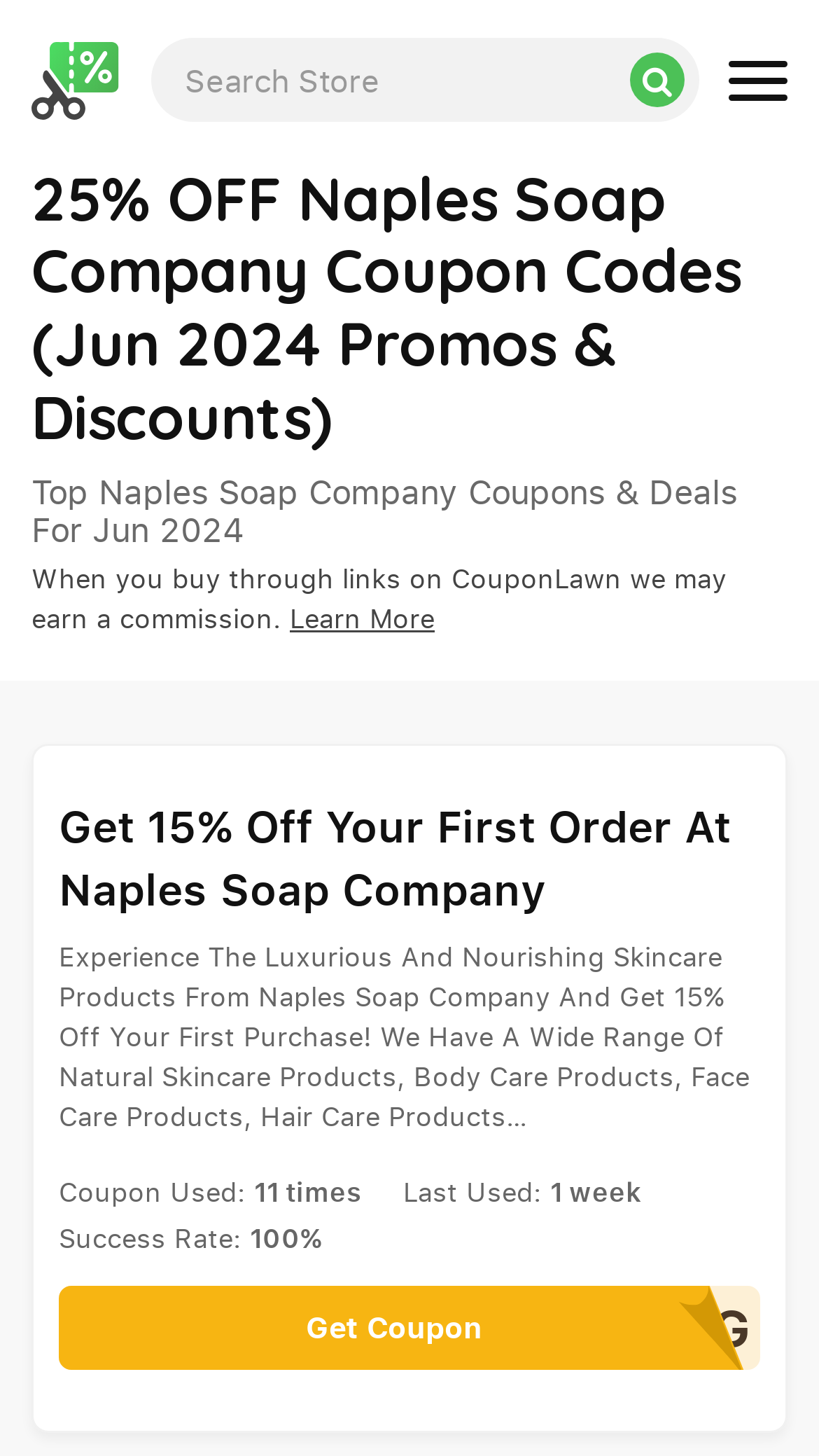What is the discount offered on the first order?
Based on the image content, provide your answer in one word or a short phrase.

15% Off